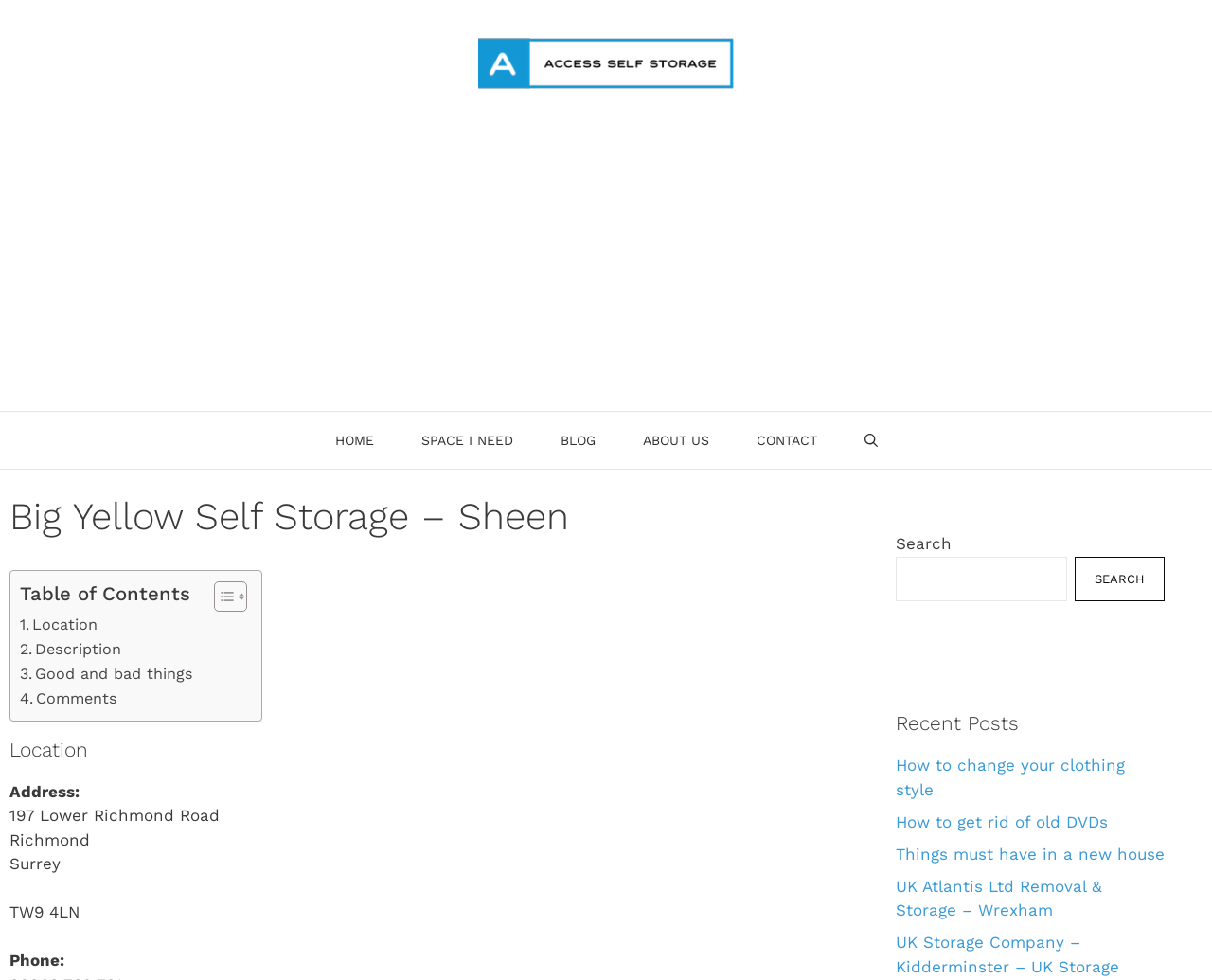Can you specify the bounding box coordinates for the region that should be clicked to fulfill this instruction: "Search for something".

[0.739, 0.568, 0.88, 0.614]